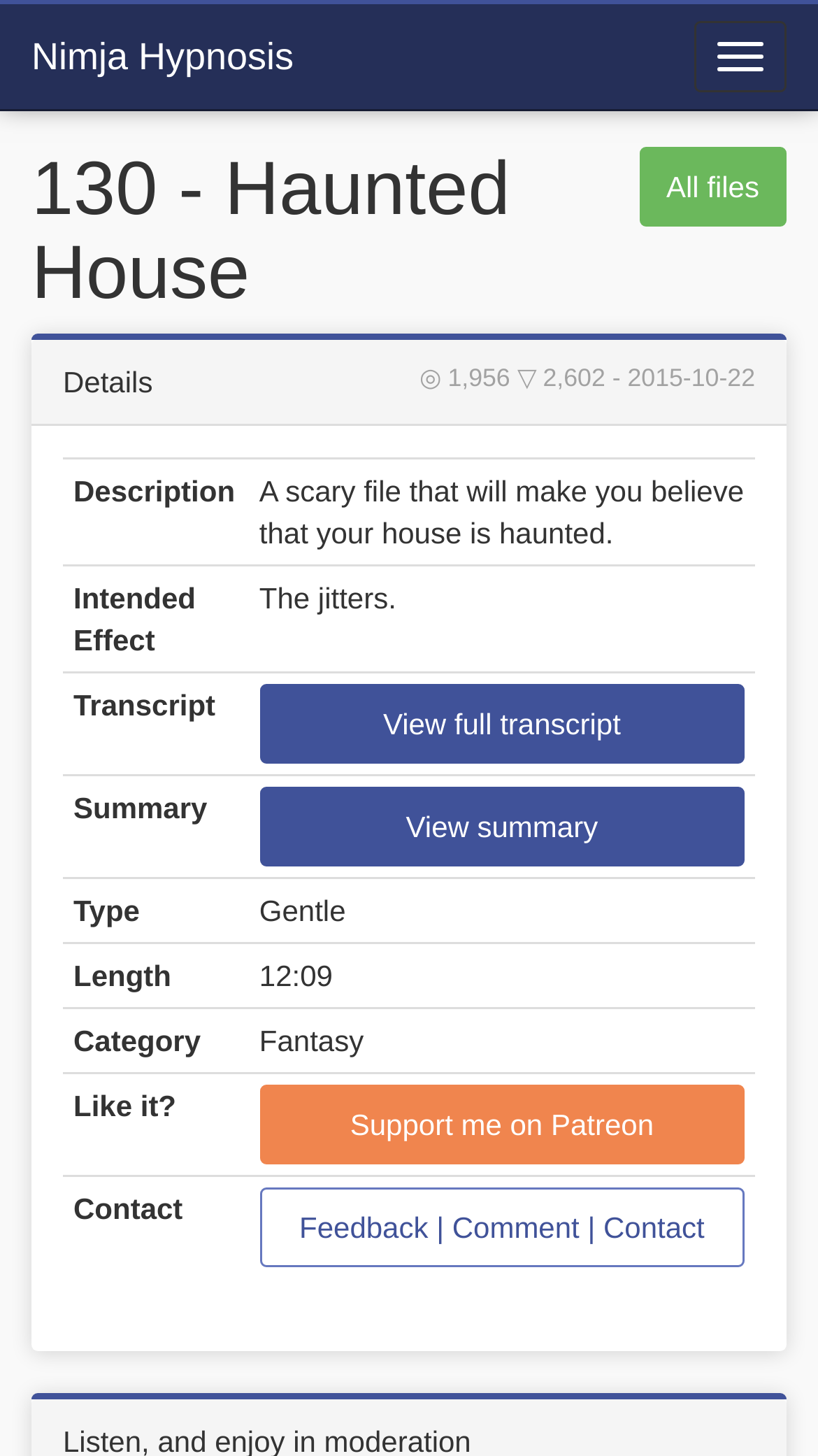Provide a one-word or brief phrase answer to the question:
What is the release date of this file?

2015-10-22